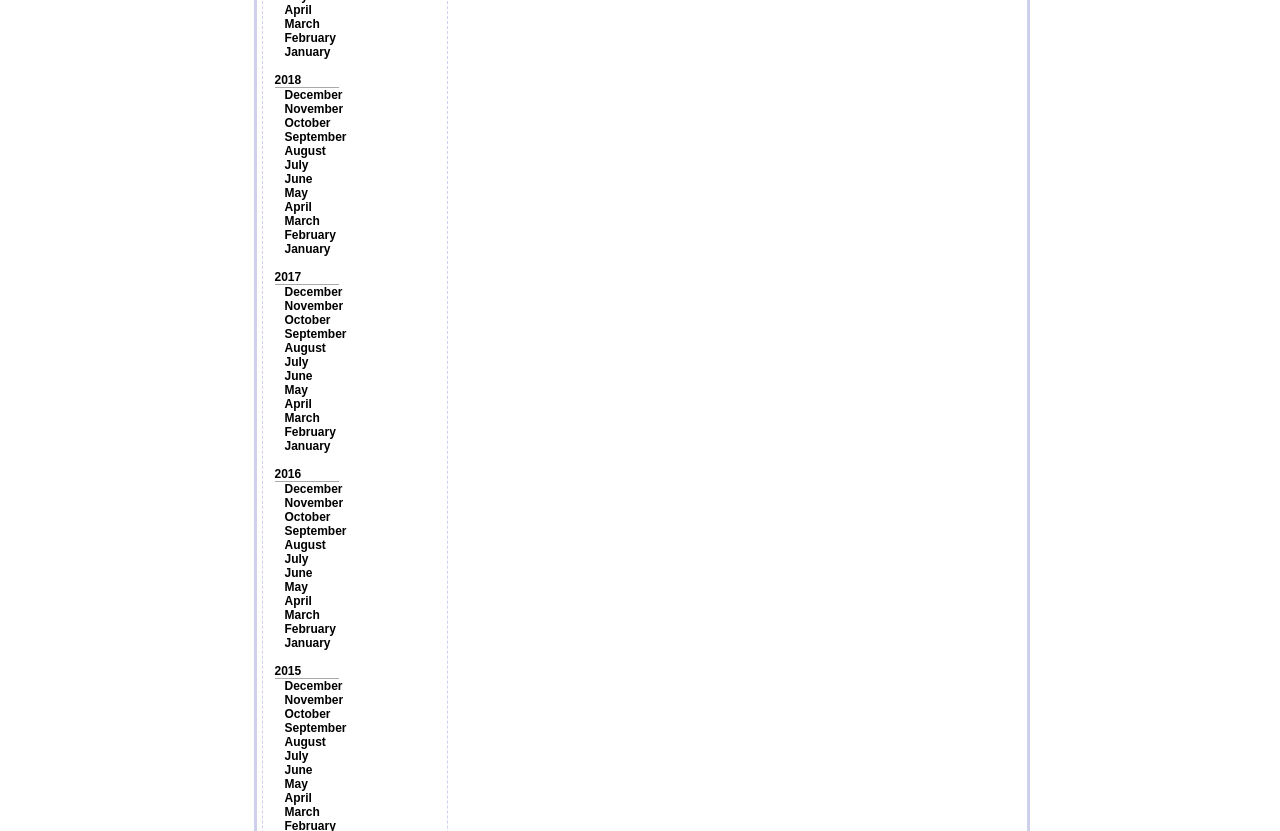Determine the bounding box coordinates of the clickable area required to perform the following instruction: "View December 2015". The coordinates should be represented as four float numbers between 0 and 1: [left, top, right, bottom].

[0.222, 0.817, 0.268, 0.834]